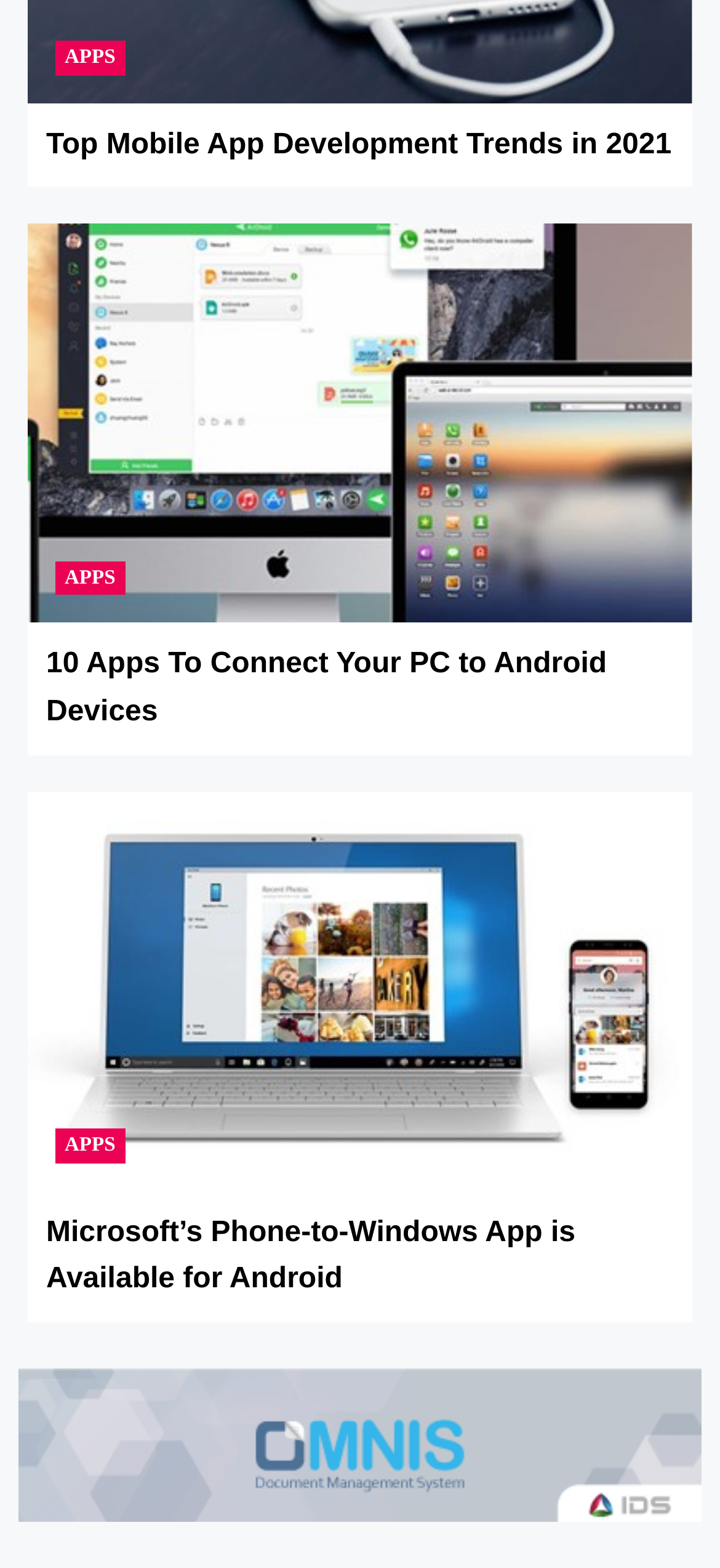Determine the bounding box coordinates for the region that must be clicked to execute the following instruction: "read Financial Assistance Made Easy article".

None